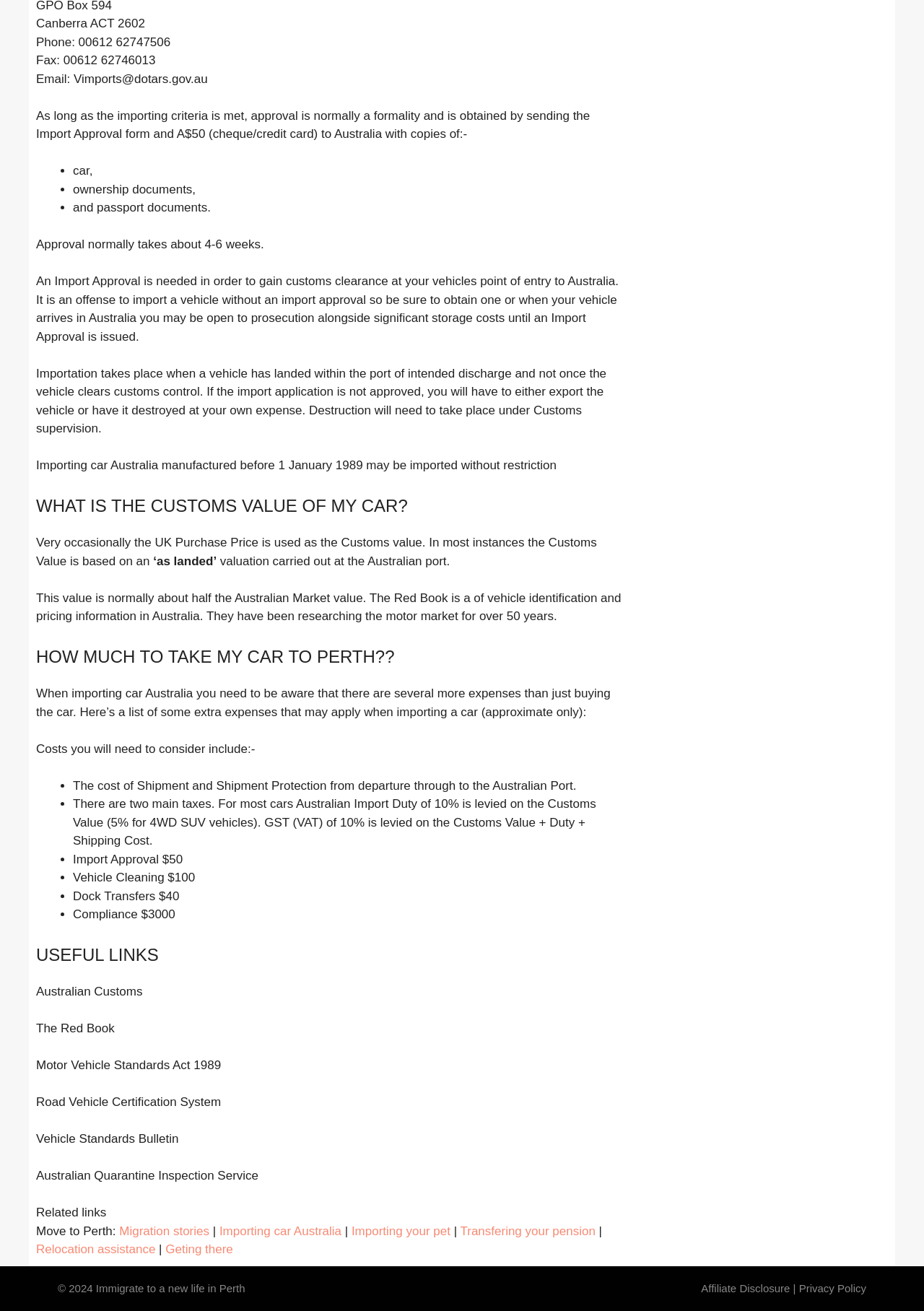Find the bounding box of the UI element described as: "Migration stories". The bounding box coordinates should be given as four float values between 0 and 1, i.e., [left, top, right, bottom].

[0.129, 0.934, 0.227, 0.944]